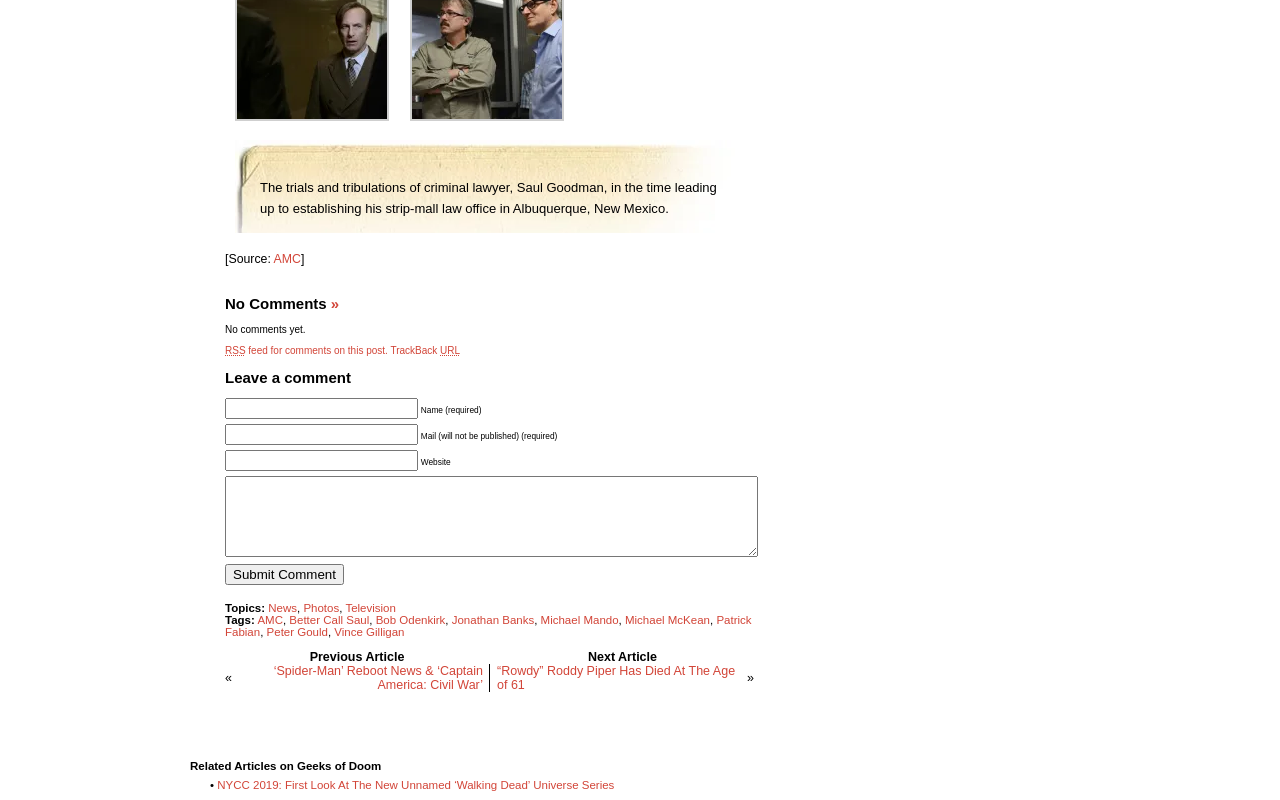Using floating point numbers between 0 and 1, provide the bounding box coordinates in the format (top-left x, top-left y, bottom-right x, bottom-right y). Locate the UI element described here: aria-label="Search" name="s" placeholder="Search"

None